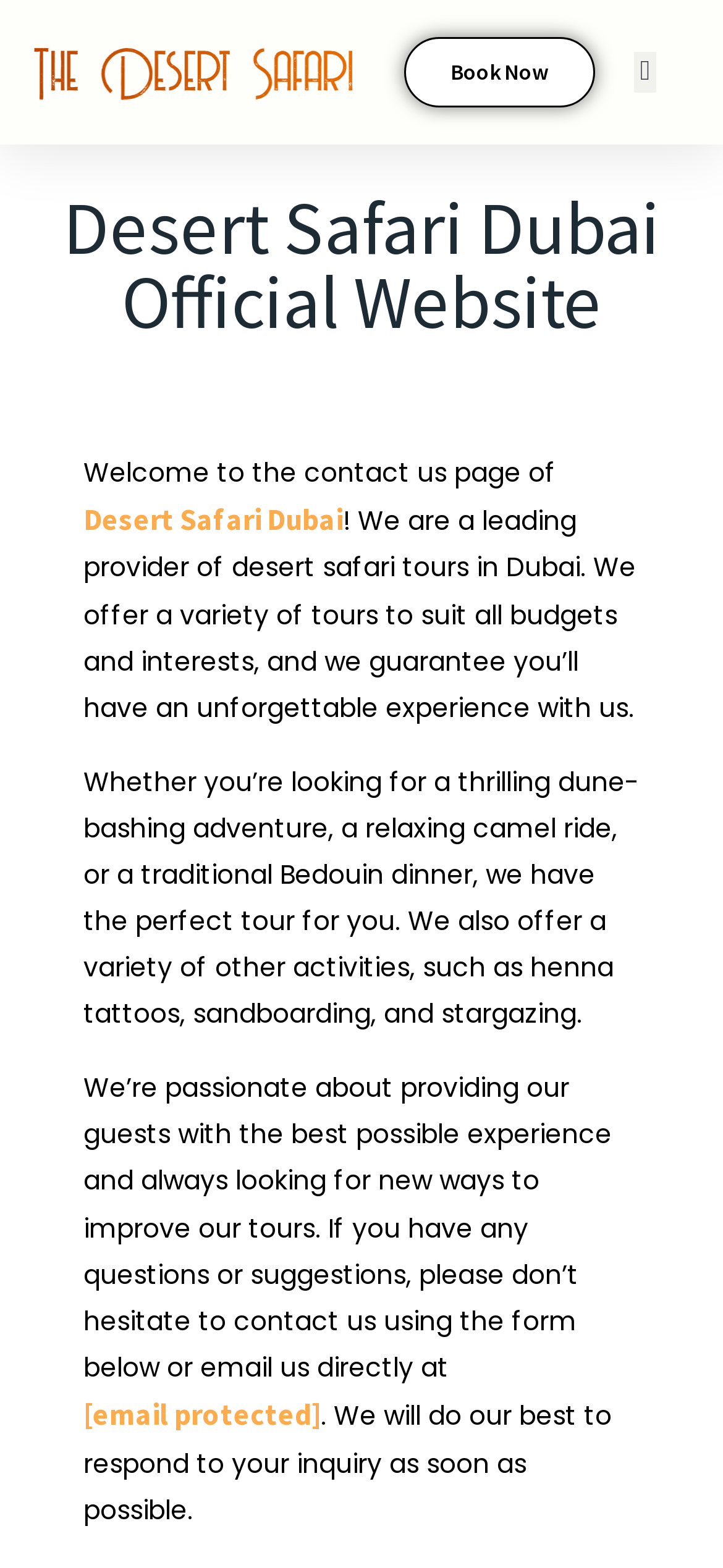Using the provided element description, identify the bounding box coordinates as (top-left x, top-left y, bottom-right x, bottom-right y). Ensure all values are between 0 and 1. Description: Reach out

None